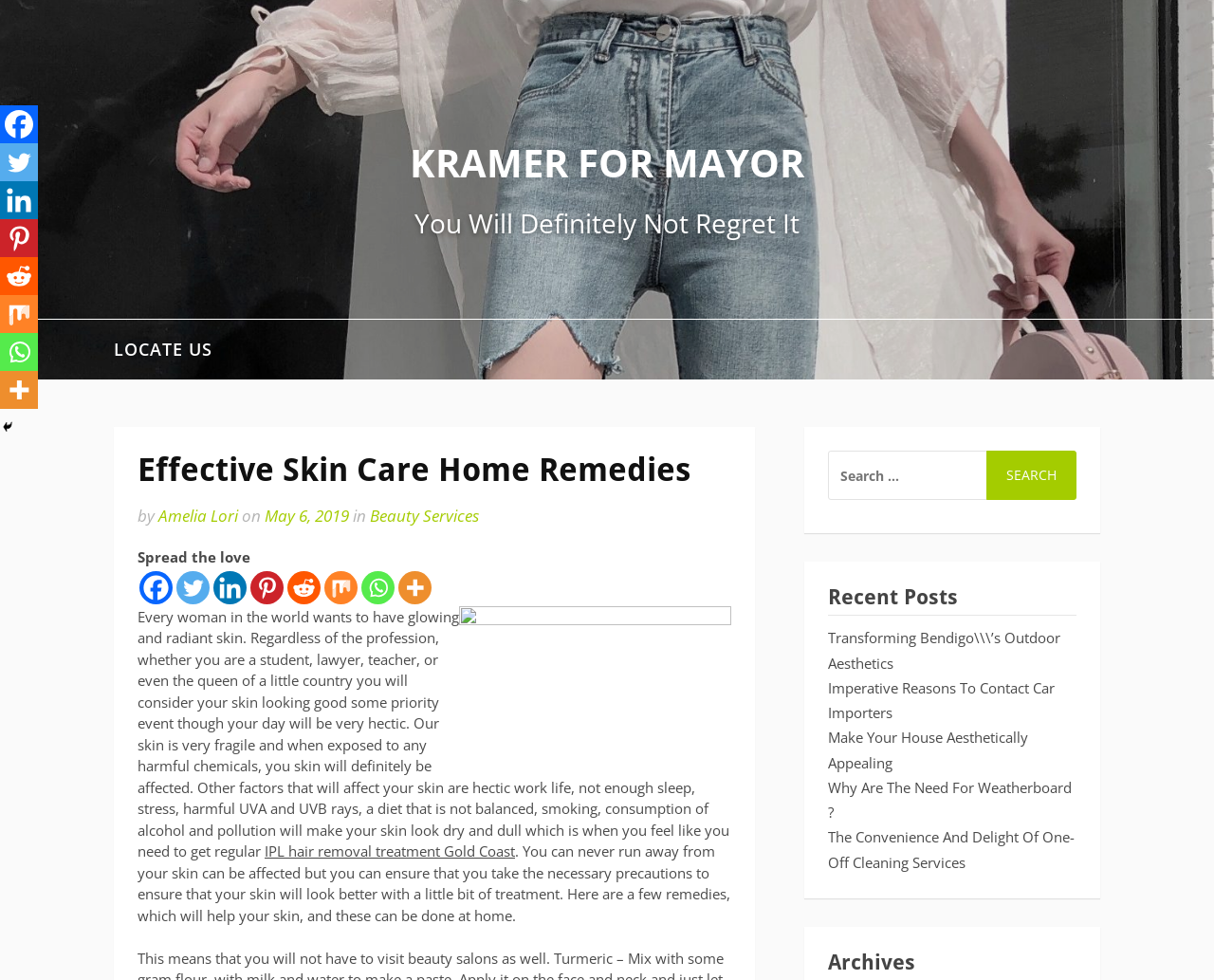Identify the bounding box coordinates of the clickable region required to complete the instruction: "Read the 'Effective Skin Care Home Remedies' article". The coordinates should be given as four float numbers within the range of 0 and 1, i.e., [left, top, right, bottom].

[0.113, 0.46, 0.602, 0.499]